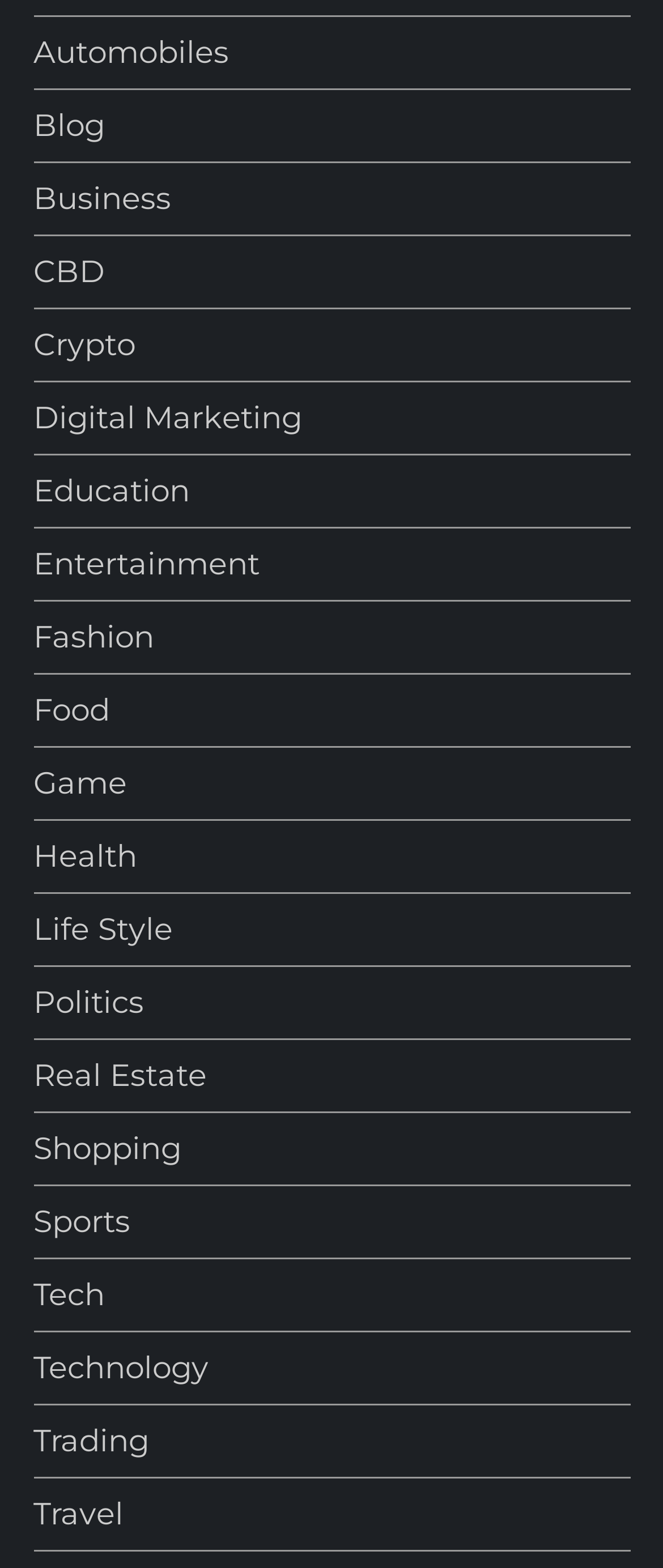Determine the bounding box coordinates for the element that should be clicked to follow this instruction: "Visit the Blog". The coordinates should be given as four float numbers between 0 and 1, in the format [left, top, right, bottom].

[0.05, 0.065, 0.158, 0.095]